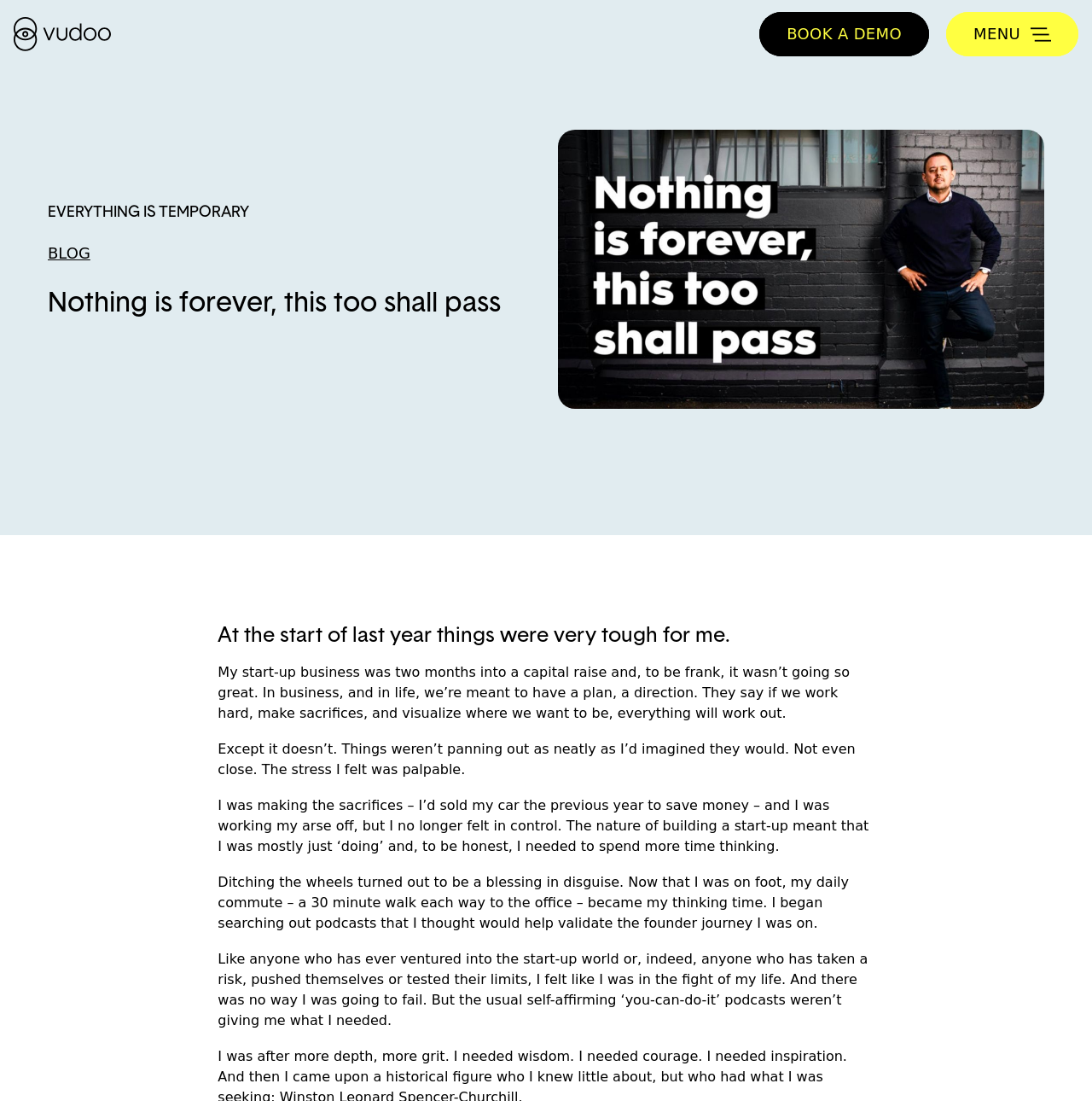Locate the bounding box of the UI element described by: "Menu" in the given webpage screenshot.

[0.866, 0.011, 0.988, 0.051]